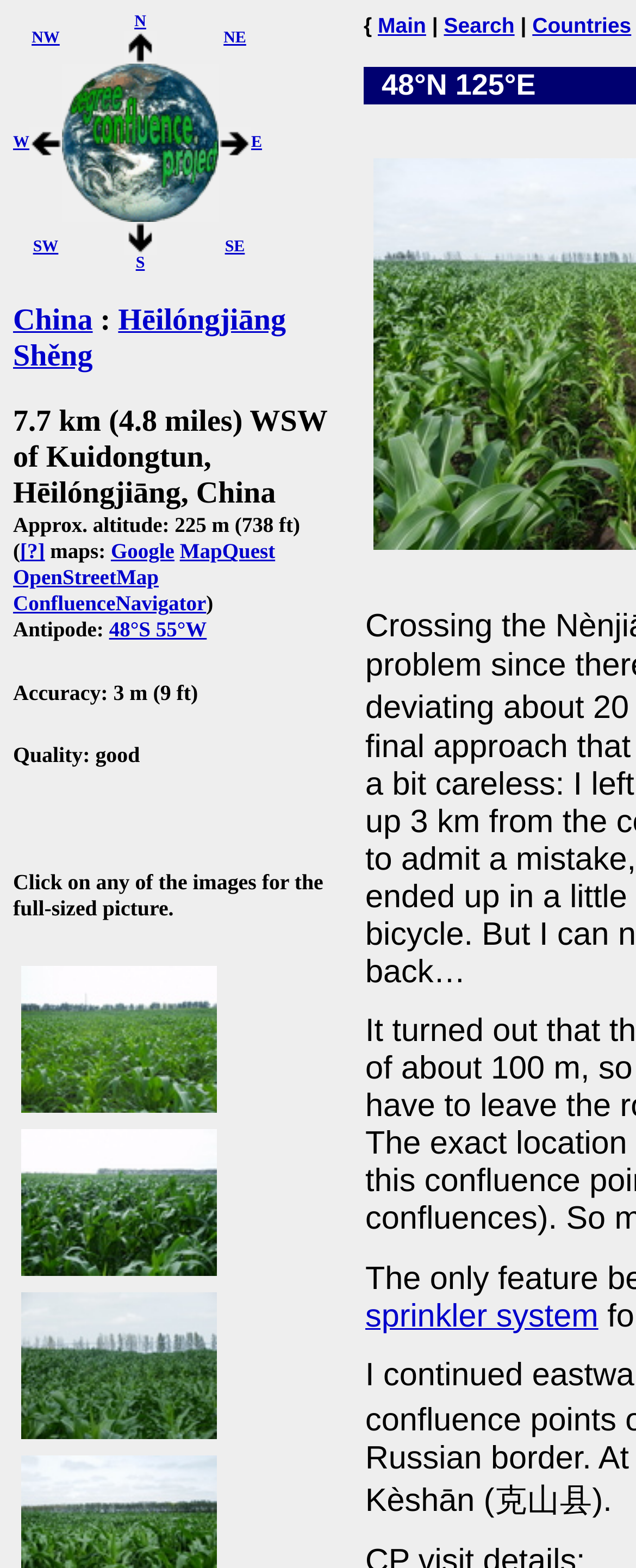Provide a brief response to the question using a single word or phrase: 
How many images are available on this webpage?

5